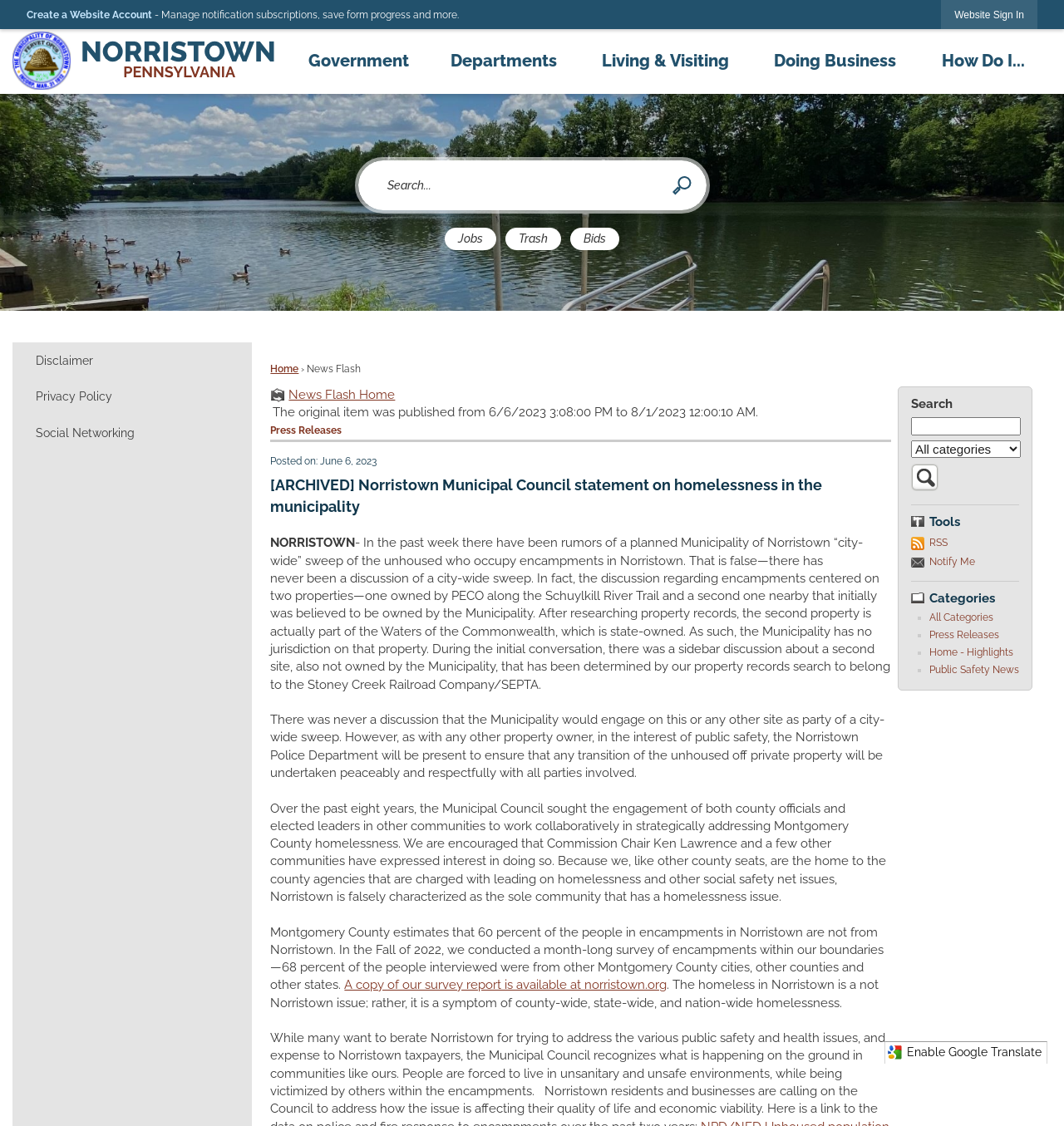Locate the bounding box coordinates of the element that should be clicked to fulfill the instruction: "Sign in to the website".

[0.885, 0.0, 0.975, 0.026]